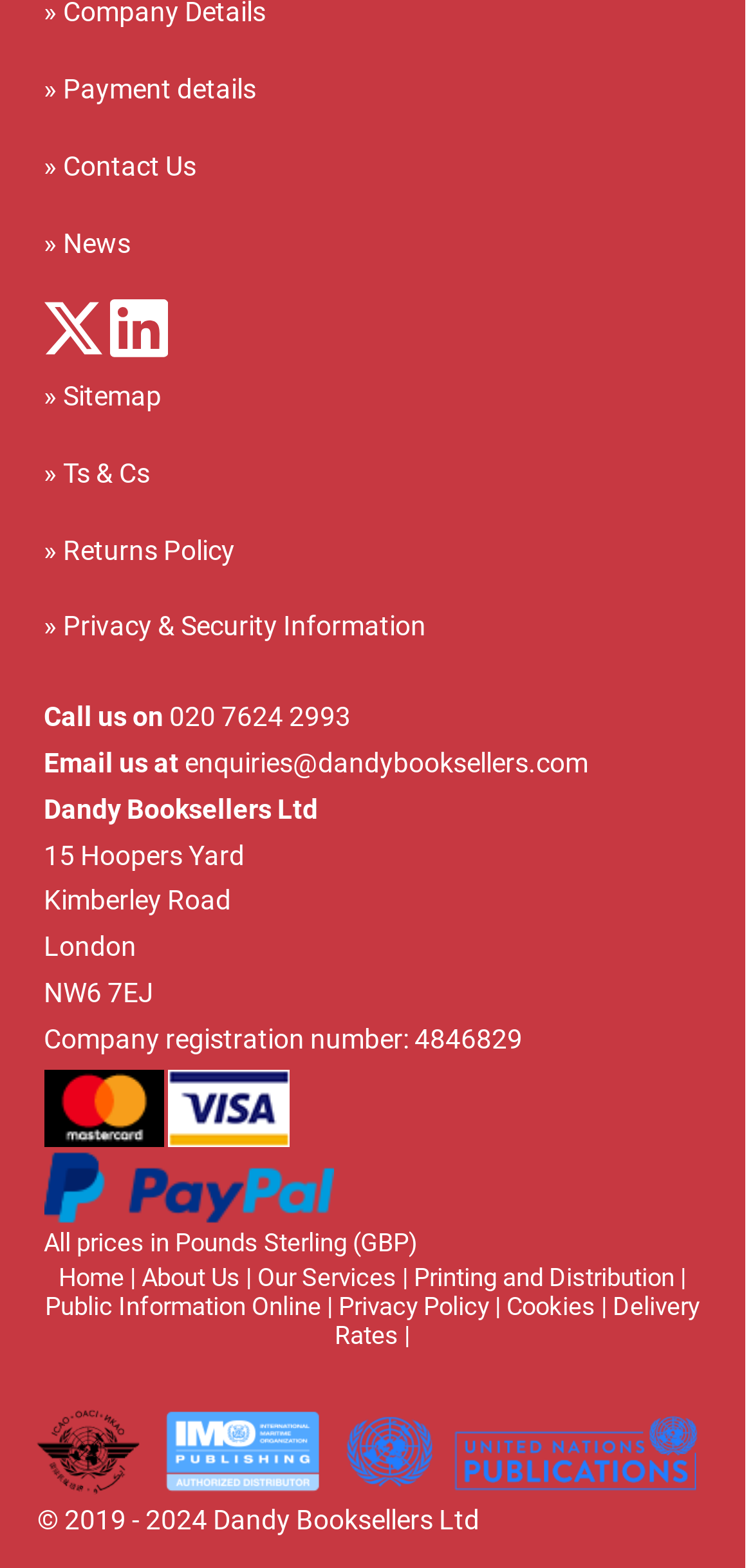Identify the bounding box coordinates for the region of the element that should be clicked to carry out the instruction: "Log in". The bounding box coordinates should be four float numbers between 0 and 1, i.e., [left, top, right, bottom].

None